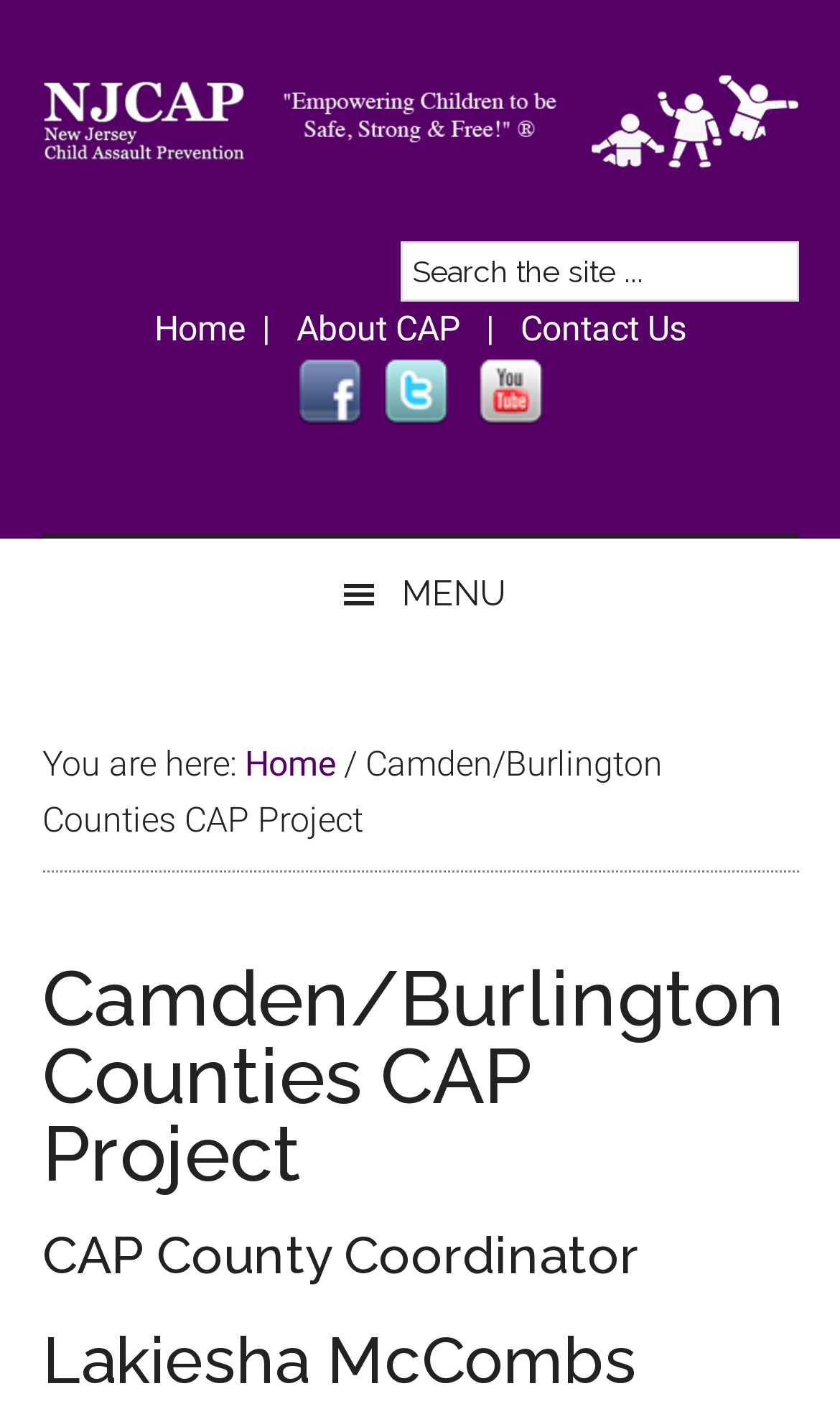Specify the bounding box coordinates of the area that needs to be clicked to achieve the following instruction: "Search the forum".

None